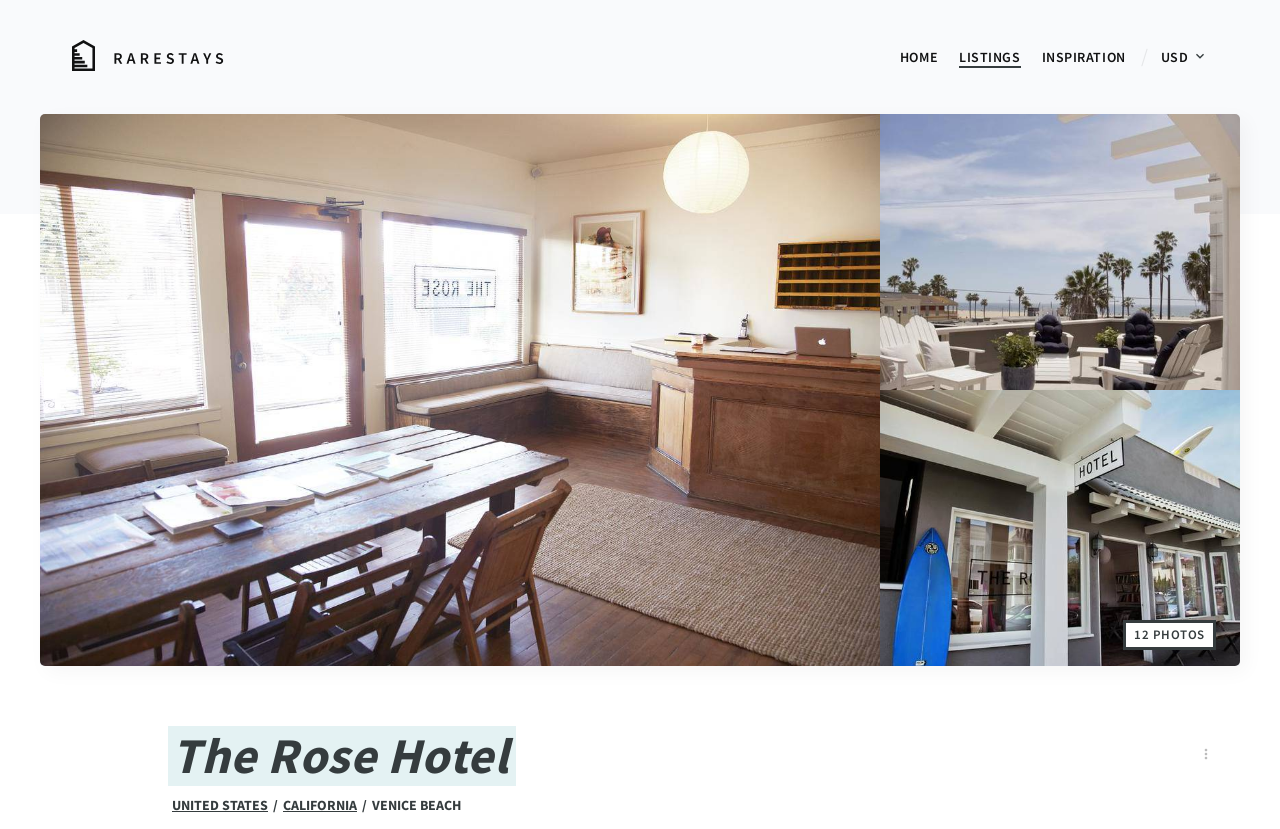Give a comprehensive overview of the webpage, including key elements.

The webpage appears to be about The Rose Hotel, located in Venice Beach, United States. At the top left corner, there is a link to "Rarestays" accompanied by an image and an SVG icon. To the right of this, there are four links: "HOME", "LISTINGS", "INSPIRATION", and "USD" with an expandable icon. 

Below these links, there is a heading that reads "The Rose Hotel". On the right side of the page, near the top, there is a static text "12 PHOTOS". 

Further down the page, there is a large image that takes up most of the width. Below this image, there are three links: "UNITED STATES", "CALIFORNIA", and "VENICE BEACH", separated by forward slashes.